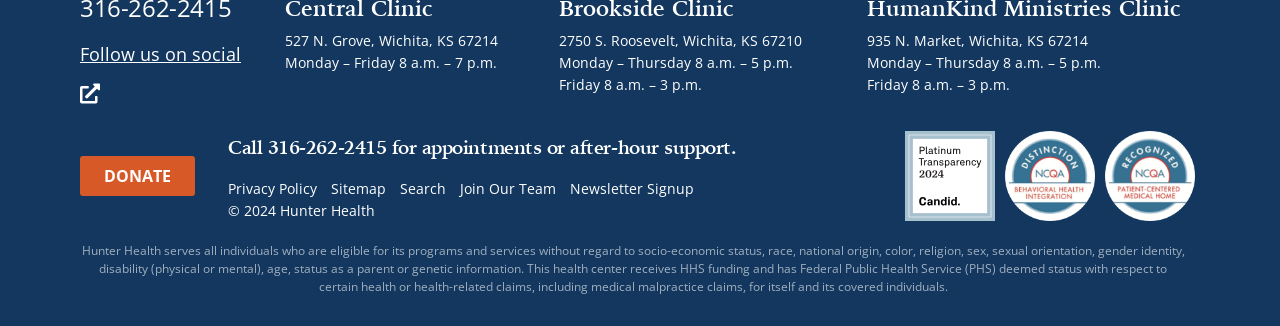Please locate the bounding box coordinates of the element that needs to be clicked to achieve the following instruction: "Follow us on social media". The coordinates should be four float numbers between 0 and 1, i.e., [left, top, right, bottom].

[0.062, 0.13, 0.192, 0.203]